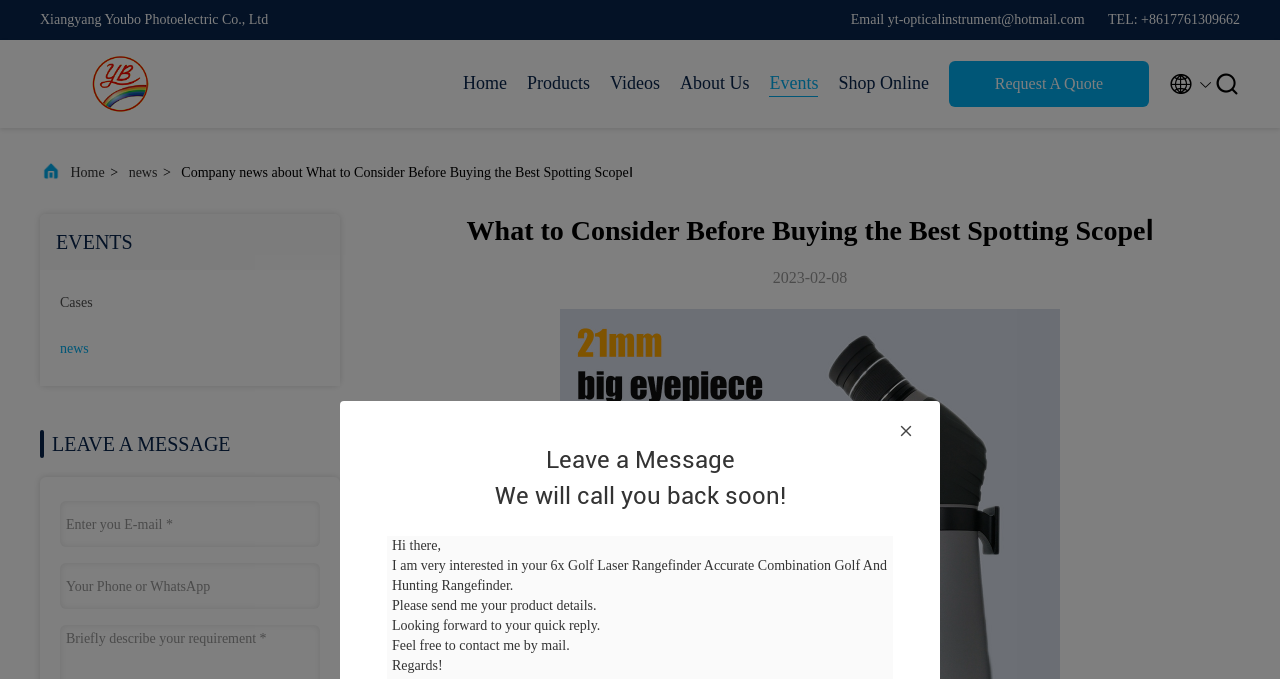Please determine the bounding box coordinates for the element with the description: "About Us".

[0.531, 0.103, 0.586, 0.143]